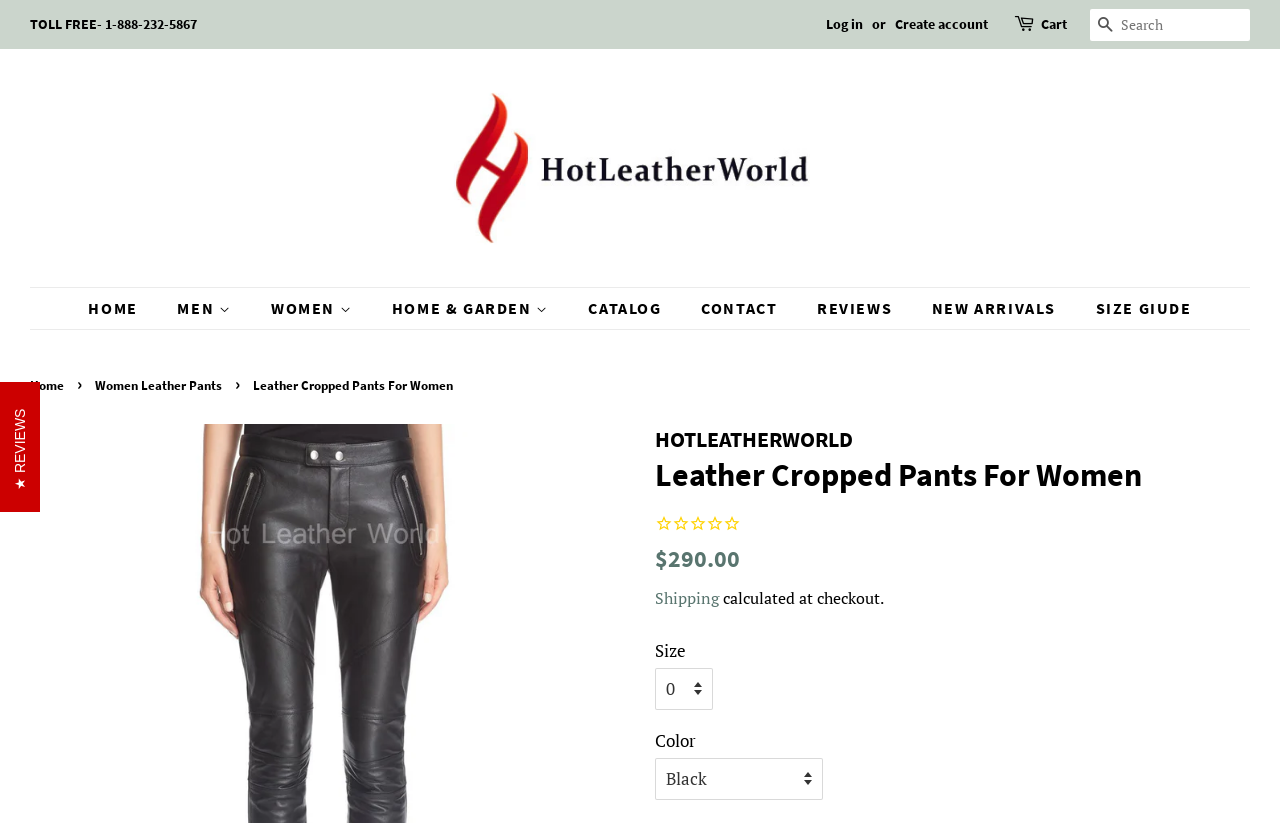Calculate the bounding box coordinates of the UI element given the description: "Women Leather Jacket".

[0.2, 0.535, 0.383, 0.58]